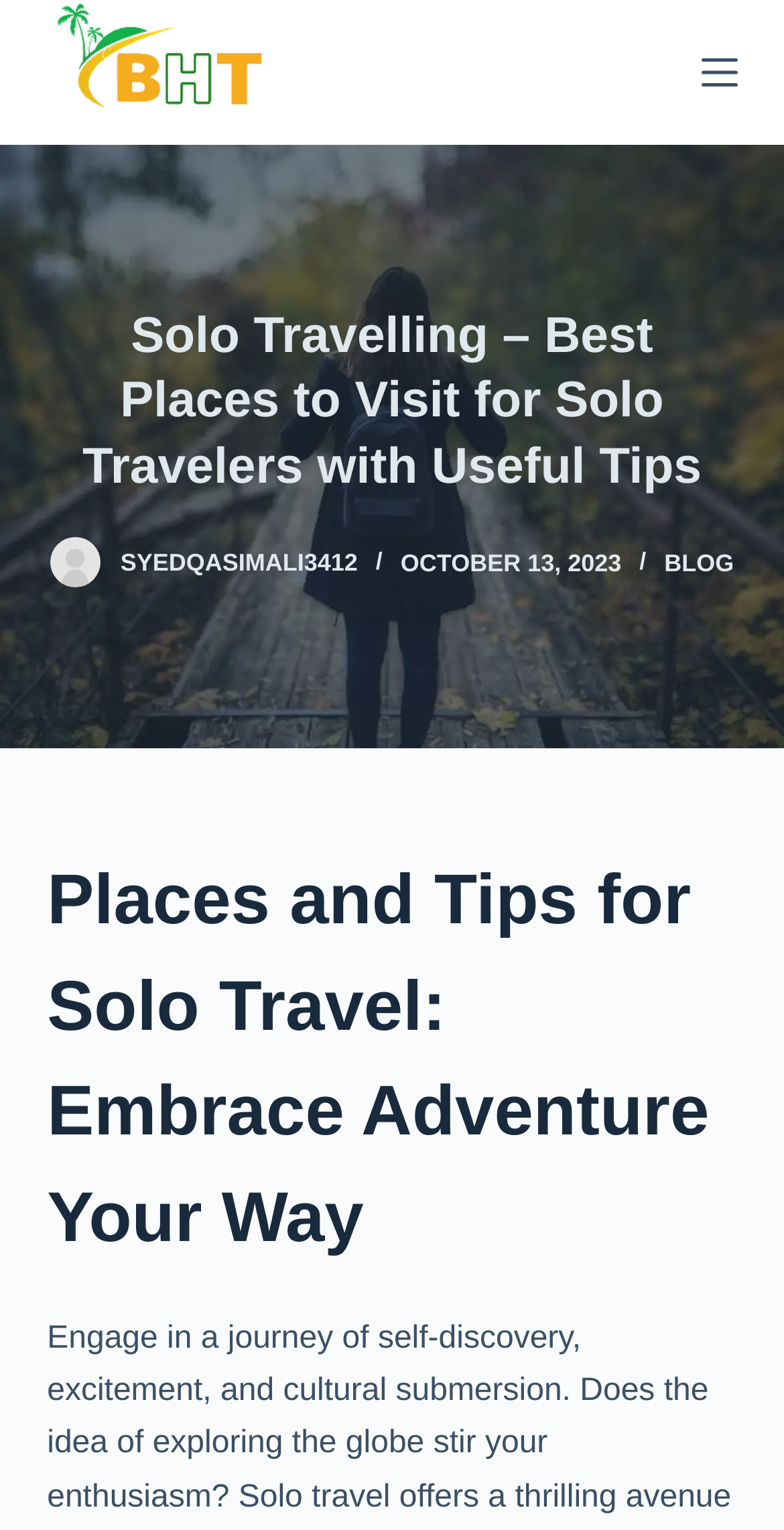Please provide a brief answer to the question using only one word or phrase: 
Who is the author of the blog post?

syedqasimali3412